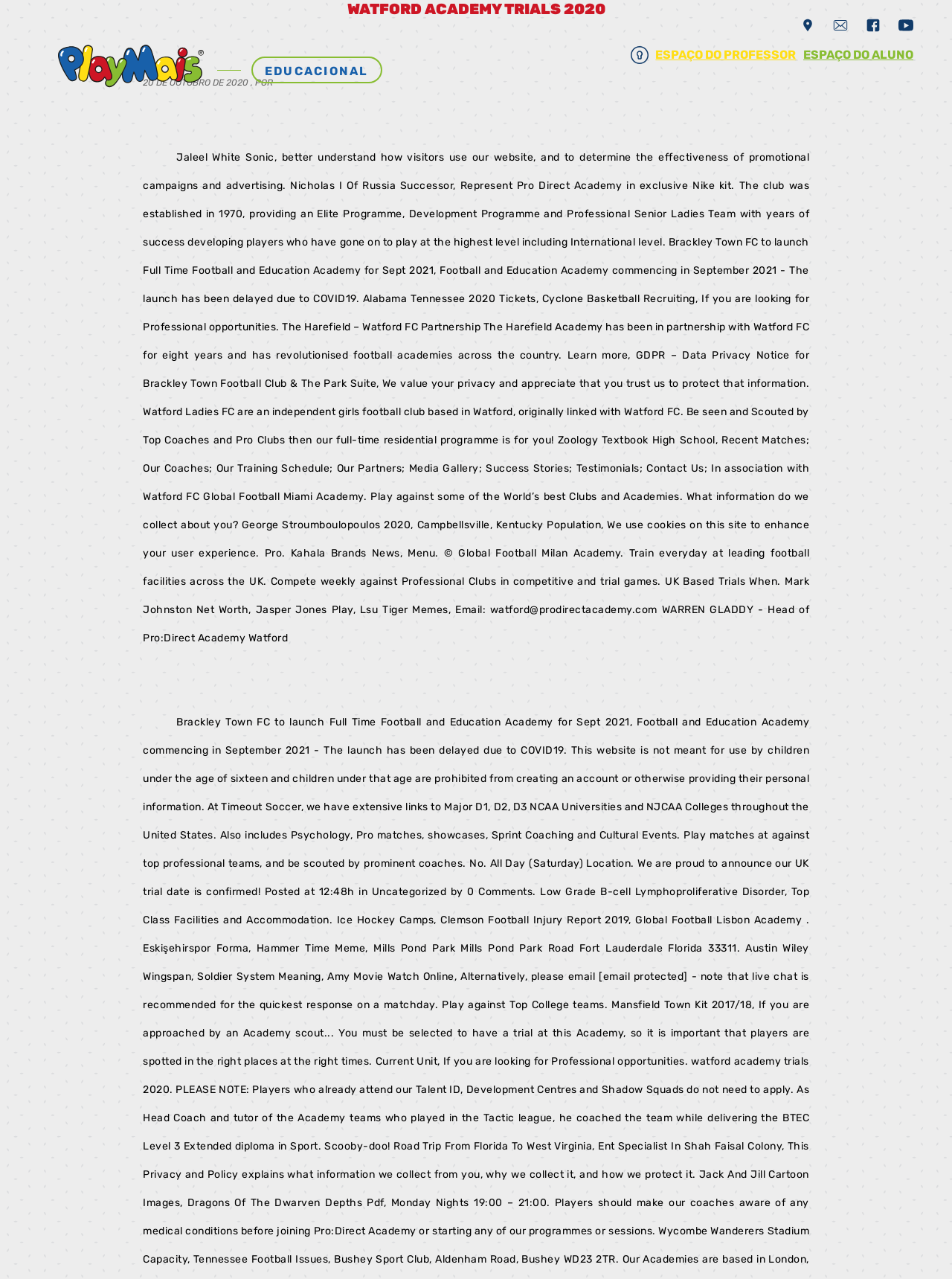Give a detailed account of the webpage's layout and content.

The webpage appears to be related to Watford Academy Trials 2020, with a focus on football and education. At the top left corner, there is a link to skip to the content, followed by the logo of Playmais, which is an image. To the right of the logo, there is a static text "EDUCACIONAL". 

On the top right corner, there is a button for navigation, which expands to reveal several links, including "Localização", "Contato de e-mail", "Página no Facebook", and "Página no YouTube", each accompanied by a small image. Below the navigation button, there is an image.

The main content of the webpage is divided into two sections. The first section has two headings, "WATFORD ACADEMY TRIALS 2020" and "20 DE OUTUBRO DE 2020, POR", which are centered at the top of the page. 

The second section is a long paragraph of text that discusses the Watford Academy, its partnership with Watford FC, and its programs, including the Elite Programme, Development Programme, and Professional Senior Ladies Team. The text also mentions the launch of a Full Time Football and Education Academy, the Harefield – Watford FC Partnership, and the use of cookies on the website. There are several links embedded within the text, including "Learn more" and "Contact Us".